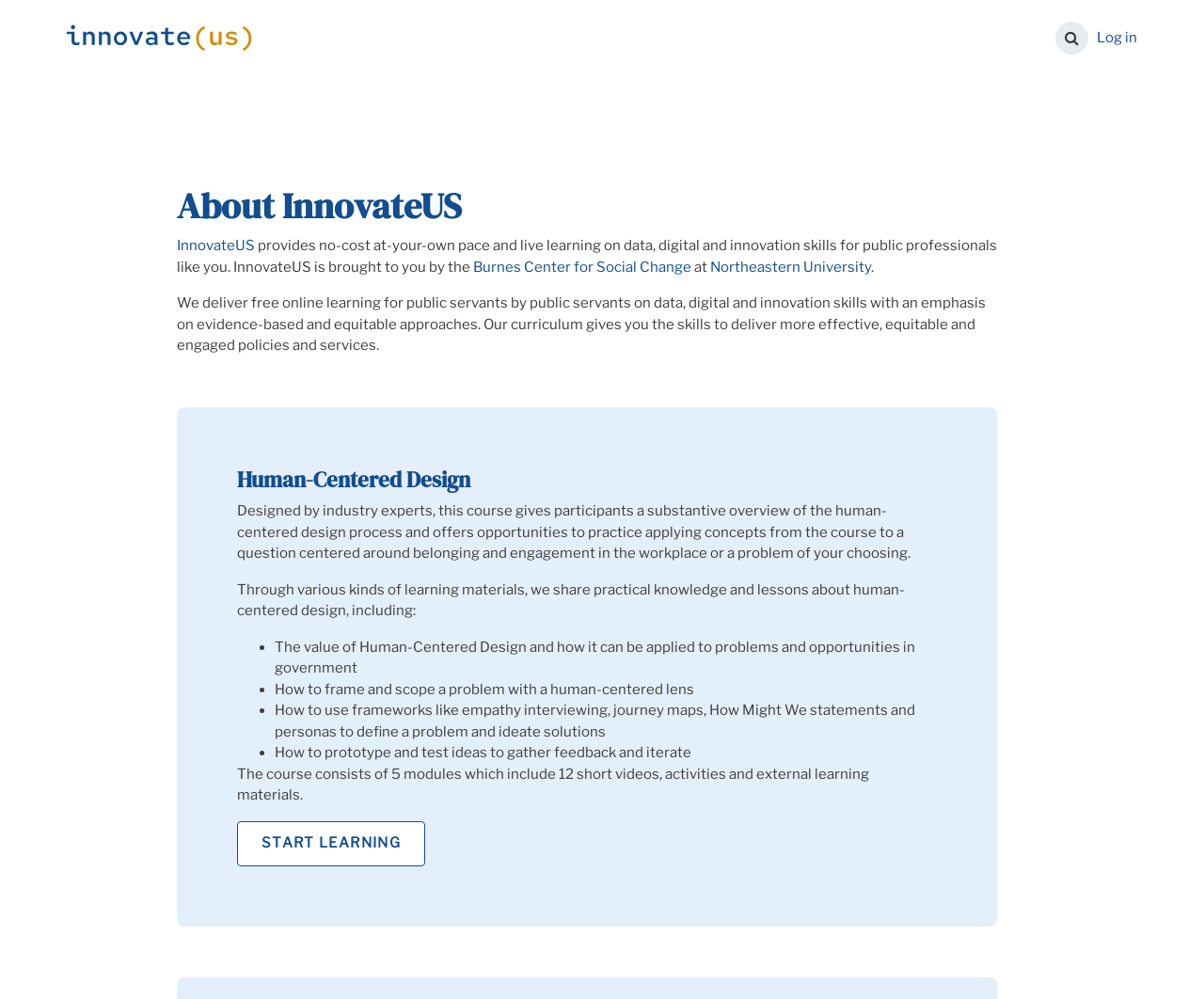Locate the bounding box of the user interface element based on this description: "parent_node: Toggle search input".

[0.055, 0.002, 0.212, 0.073]